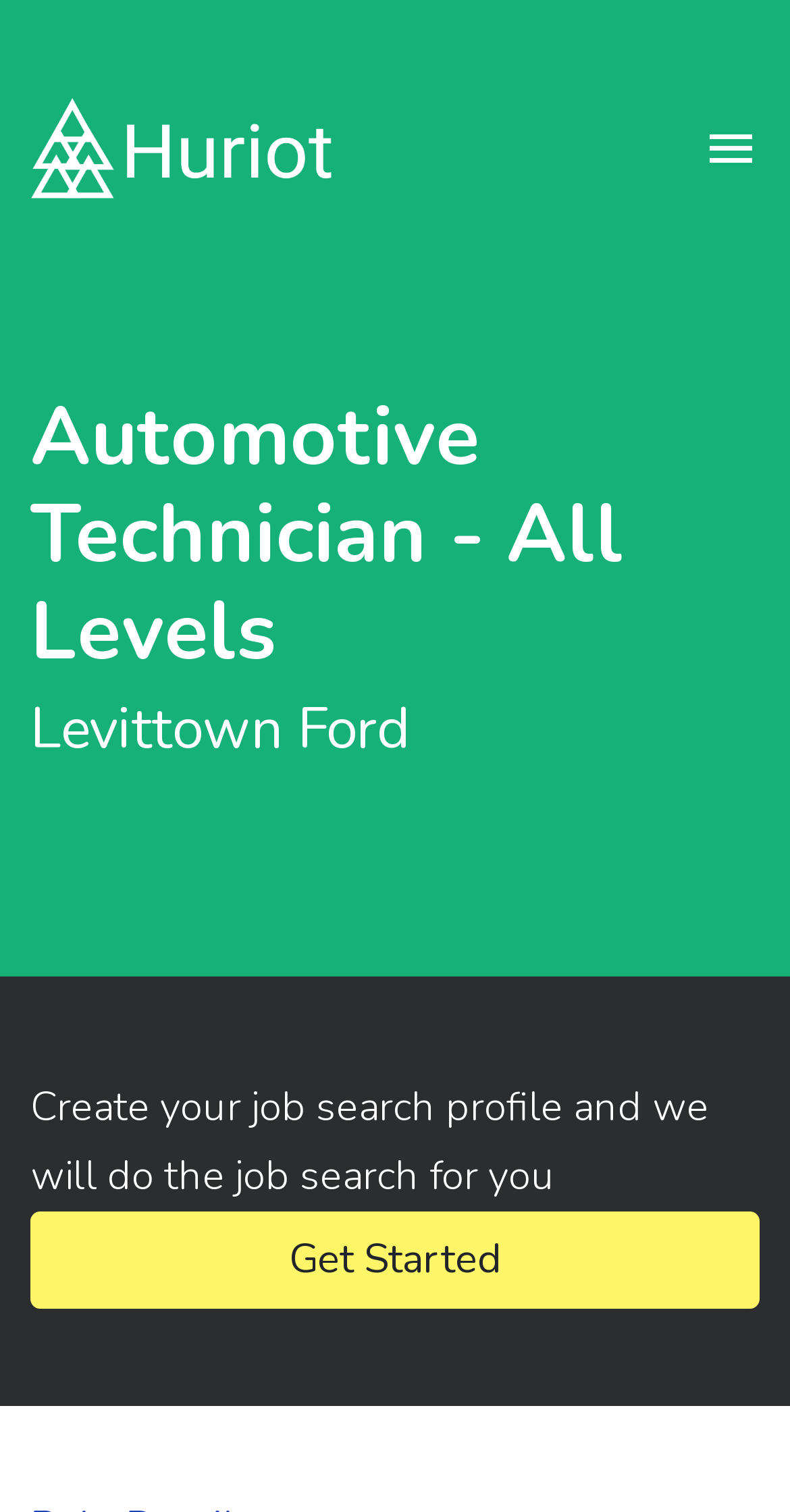What is the job title of the posting?
Answer the question with detailed information derived from the image.

I found the job title by looking at the first heading element, which has the text 'Automotive Technician - All Levels'.